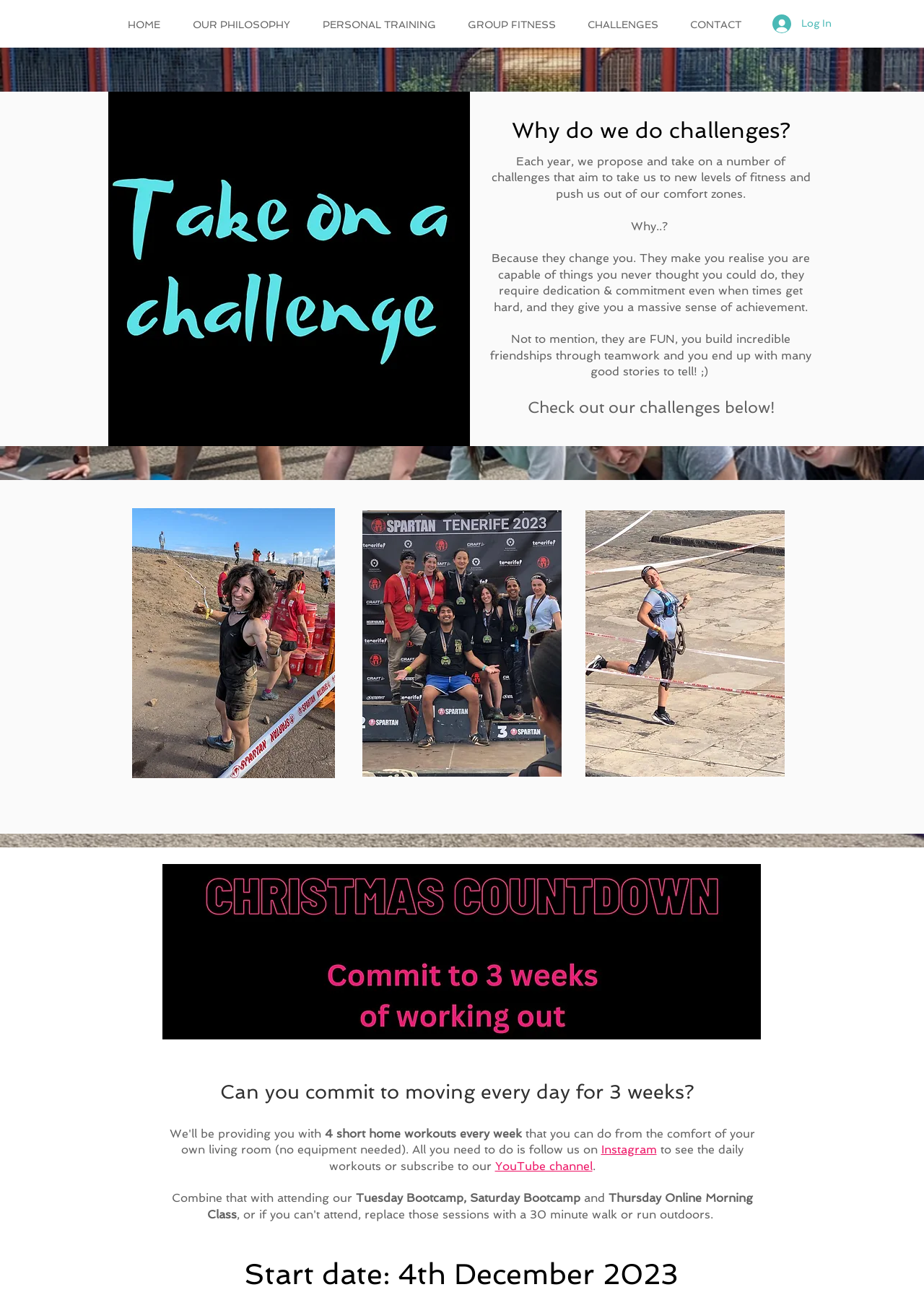What is the start date of the challenge?
With the help of the image, please provide a detailed response to the question.

The start date of the challenge is explicitly stated in the heading 'Start date: 4th December 2023'.